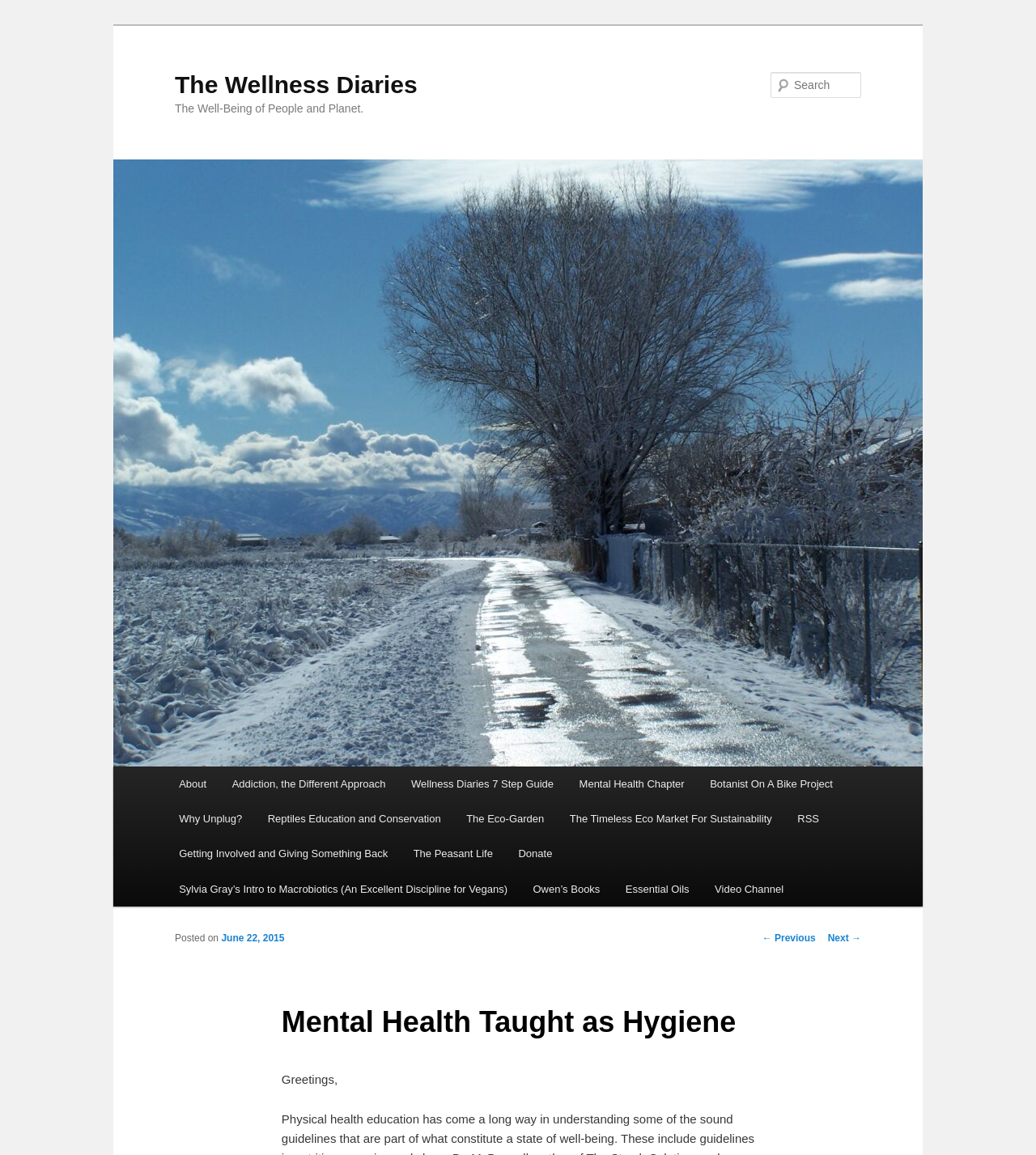From the webpage screenshot, identify the region described by Video Channel. Provide the bounding box coordinates as (top-left x, top-left y, bottom-right x, bottom-right y), with each value being a floating point number between 0 and 1.

[0.678, 0.755, 0.769, 0.785]